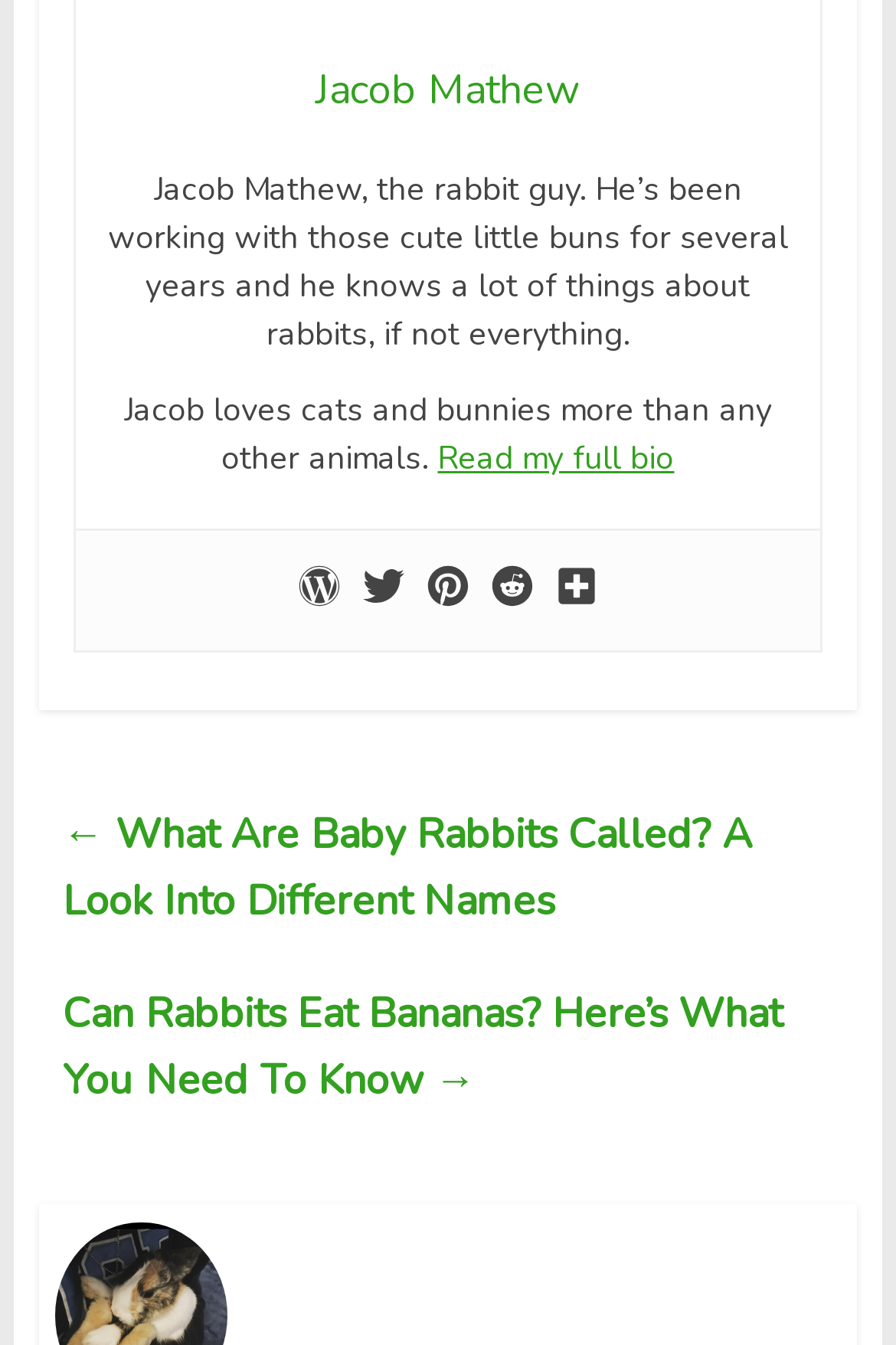Specify the bounding box coordinates of the area to click in order to follow the given instruction: "Visit Jacob's Wordpress."

[0.333, 0.421, 0.379, 0.458]